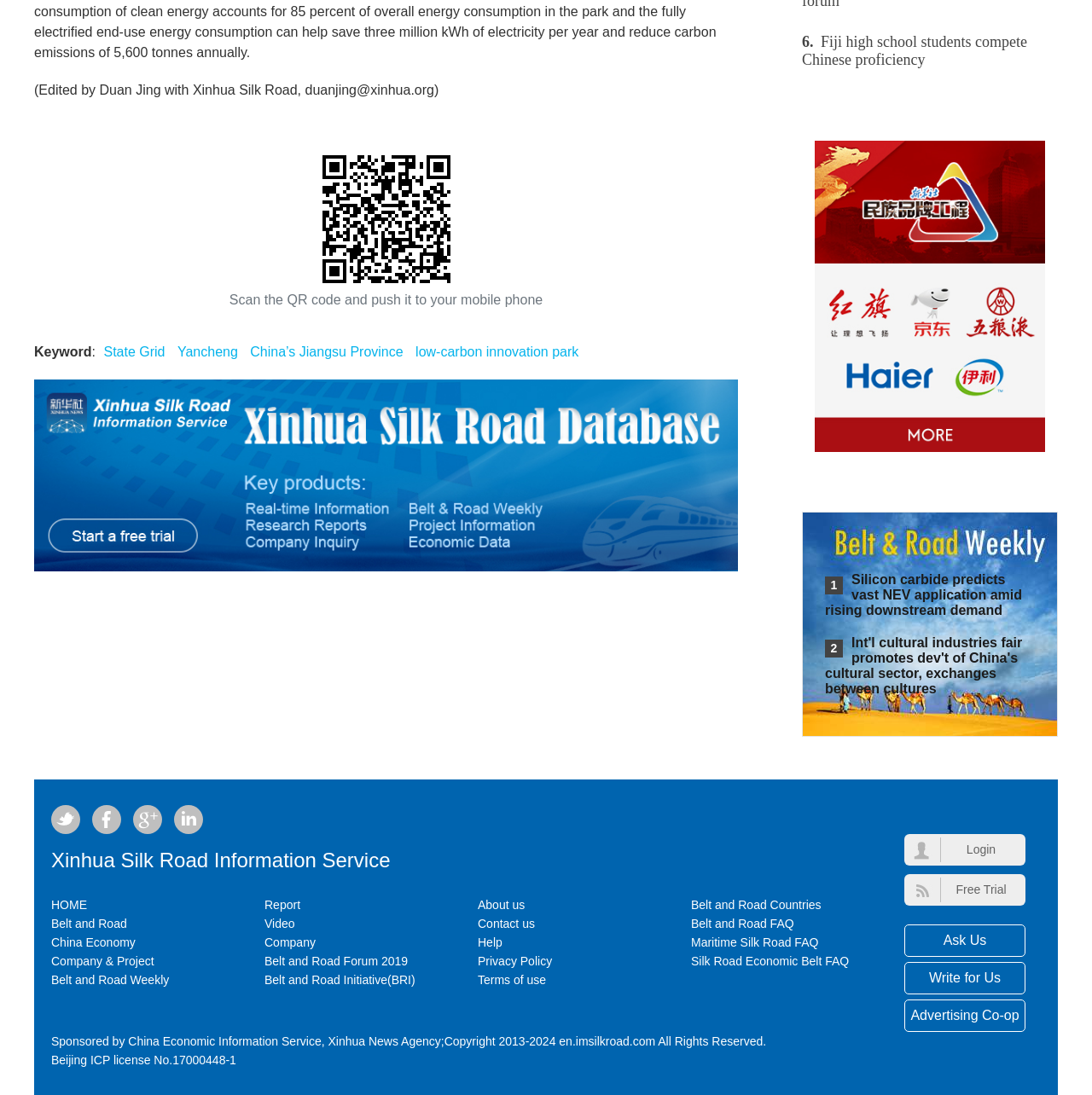Predict the bounding box for the UI component with the following description: "Write for Us".

[0.828, 0.879, 0.939, 0.908]